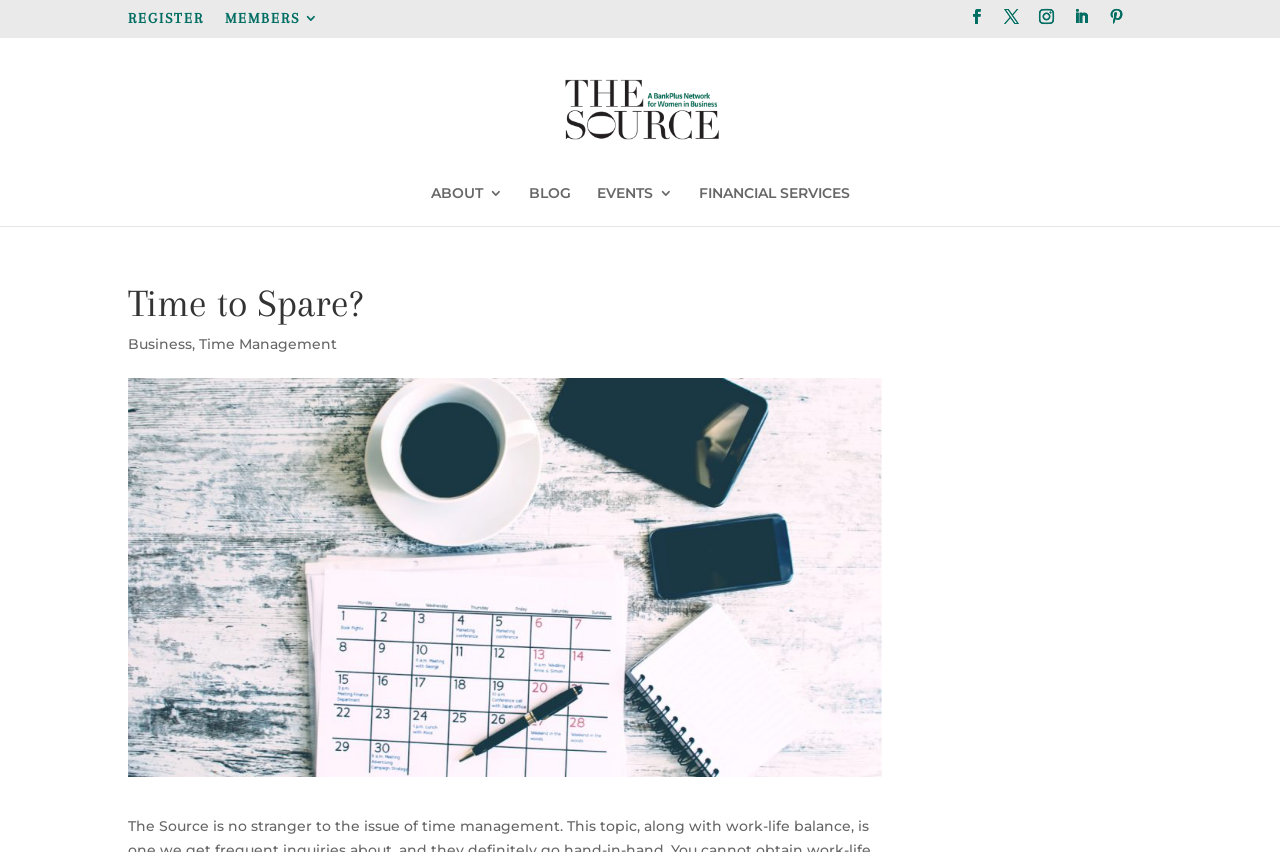Offer a thorough description of the webpage.

The webpage is titled "Time to Spare? | The Source" and appears to be a blog or informational website. At the top right corner, there are several social media links, including LinkedIn and Pinterest, as well as a "REGISTER" and "MEMBERS 3" link. 

Below these links, the website's logo, "The Source", is displayed with an image. 

The main navigation menu is located below the logo, featuring links to "ABOUT 3", "BLOG", "EVENTS 3", and "FINANCIAL SERVICES". 

The main content area is headed by a title "Time to Spare?" and features two links, "Business" and "Time Management", separated by a comma.